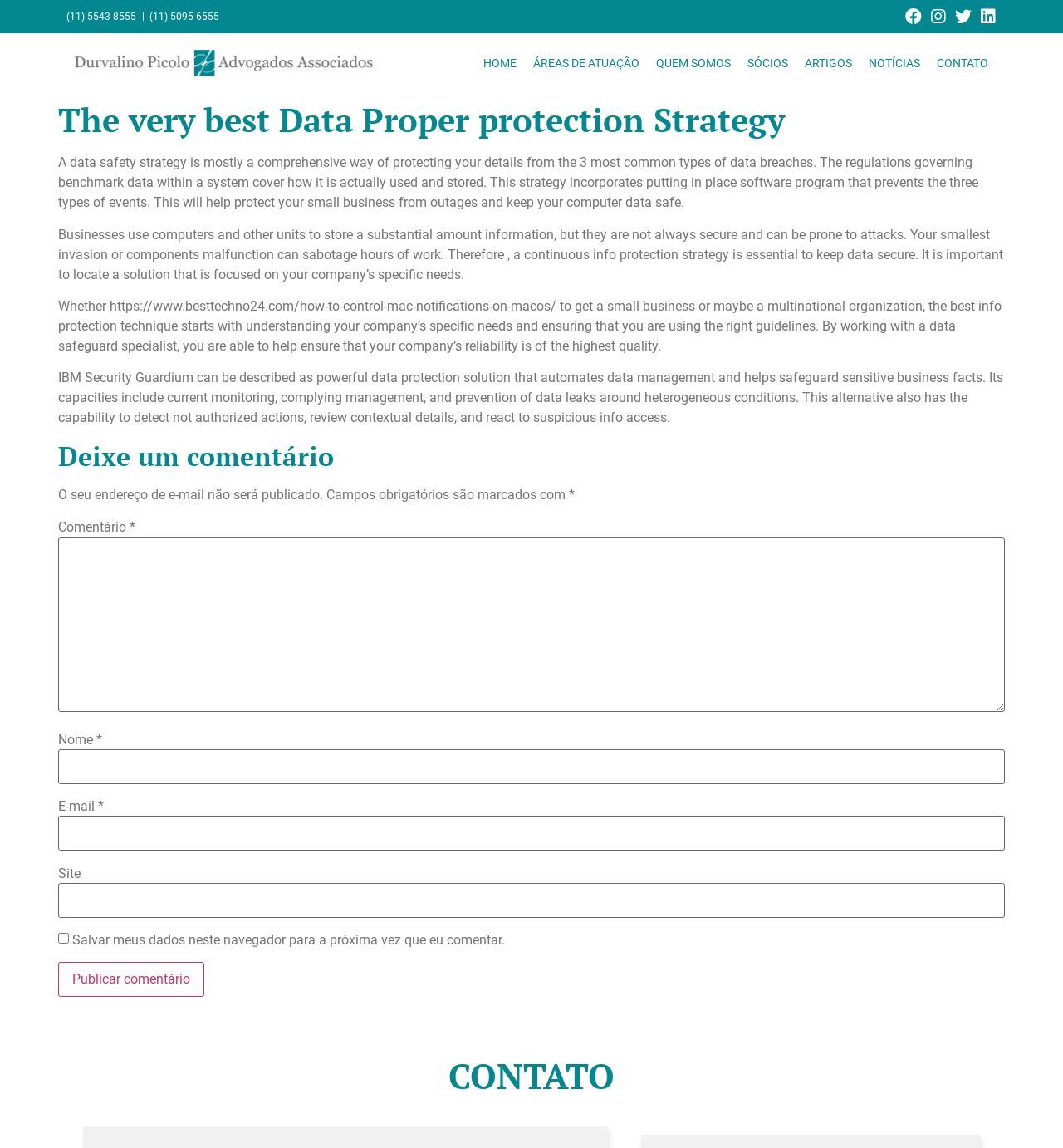Please identify the bounding box coordinates of the area that needs to be clicked to follow this instruction: "Enter a comment".

[0.055, 0.468, 0.945, 0.62]